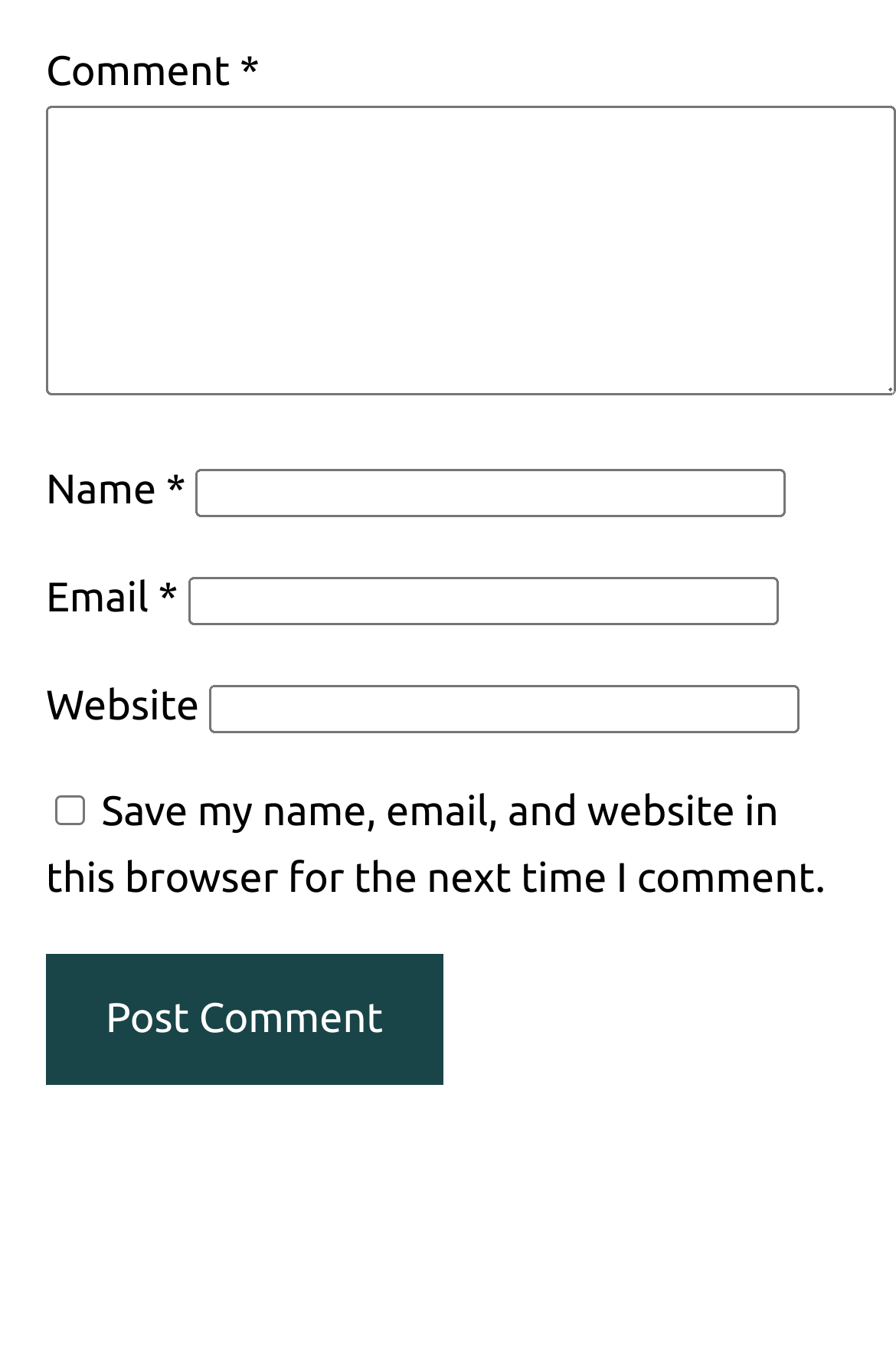Extract the bounding box coordinates for the HTML element that matches this description: "parent_node: 1. opensubtitles.org". The coordinates should be four float numbers between 0 and 1, i.e., [left, top, right, bottom].

None